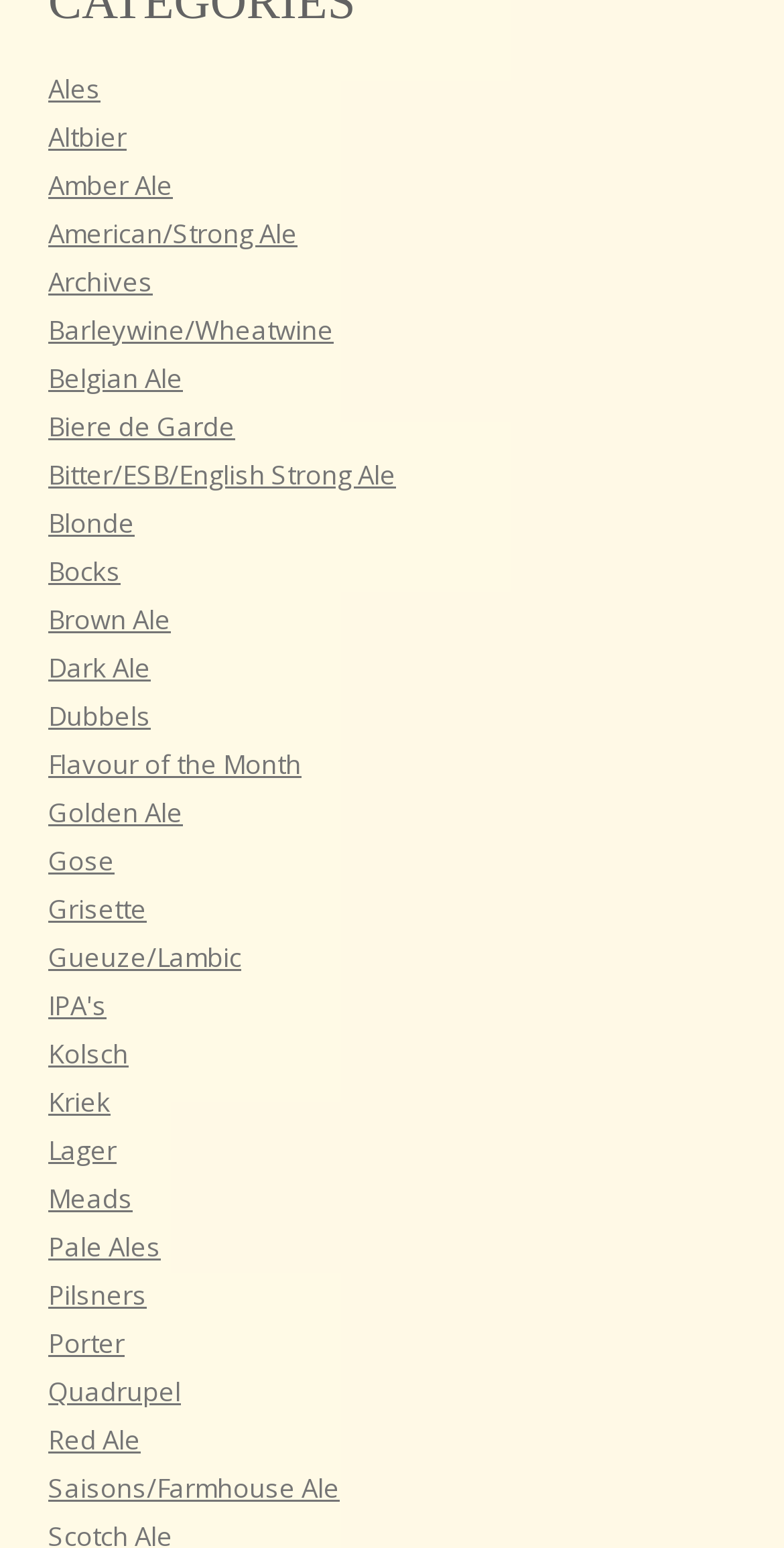Pinpoint the bounding box coordinates of the element you need to click to execute the following instruction: "Browse Ales". The bounding box should be represented by four float numbers between 0 and 1, in the format [left, top, right, bottom].

[0.062, 0.045, 0.128, 0.068]